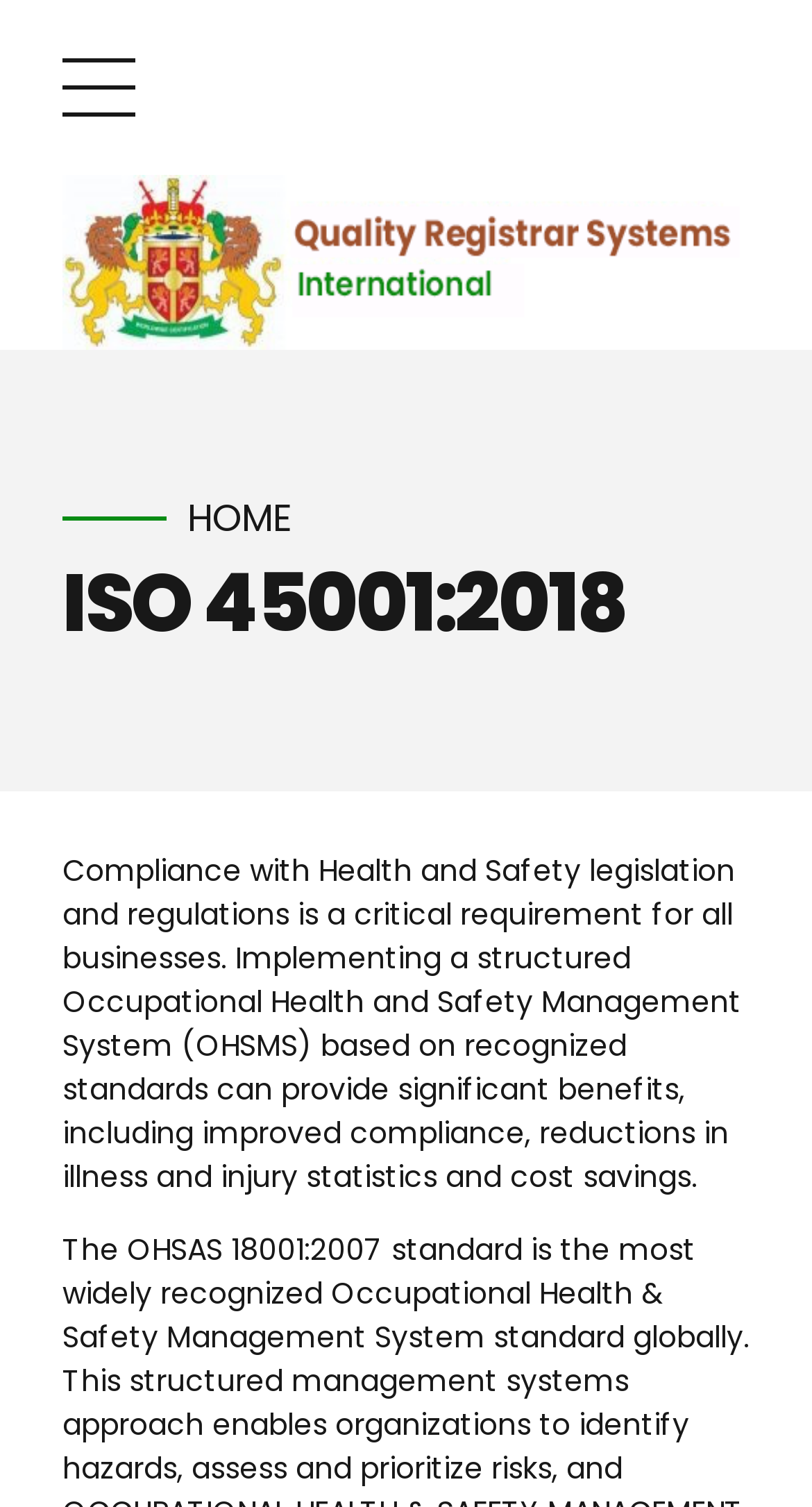Please find the bounding box for the following UI element description. Provide the coordinates in (top-left x, top-left y, bottom-right x, bottom-right y) format, with values between 0 and 1: Home

[0.231, 0.329, 0.359, 0.36]